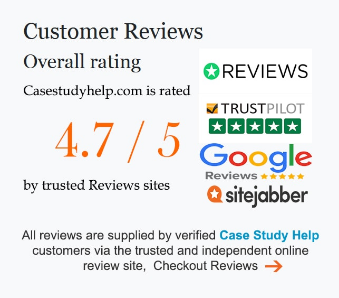From the image, can you give a detailed response to the question below:
Are the reviews provided by verified customers?

The caption explicitly states that all reviews are provided by verified customers of Case Study Help, which underscores the credibility of the ratings and adds trustworthiness to the information presented.